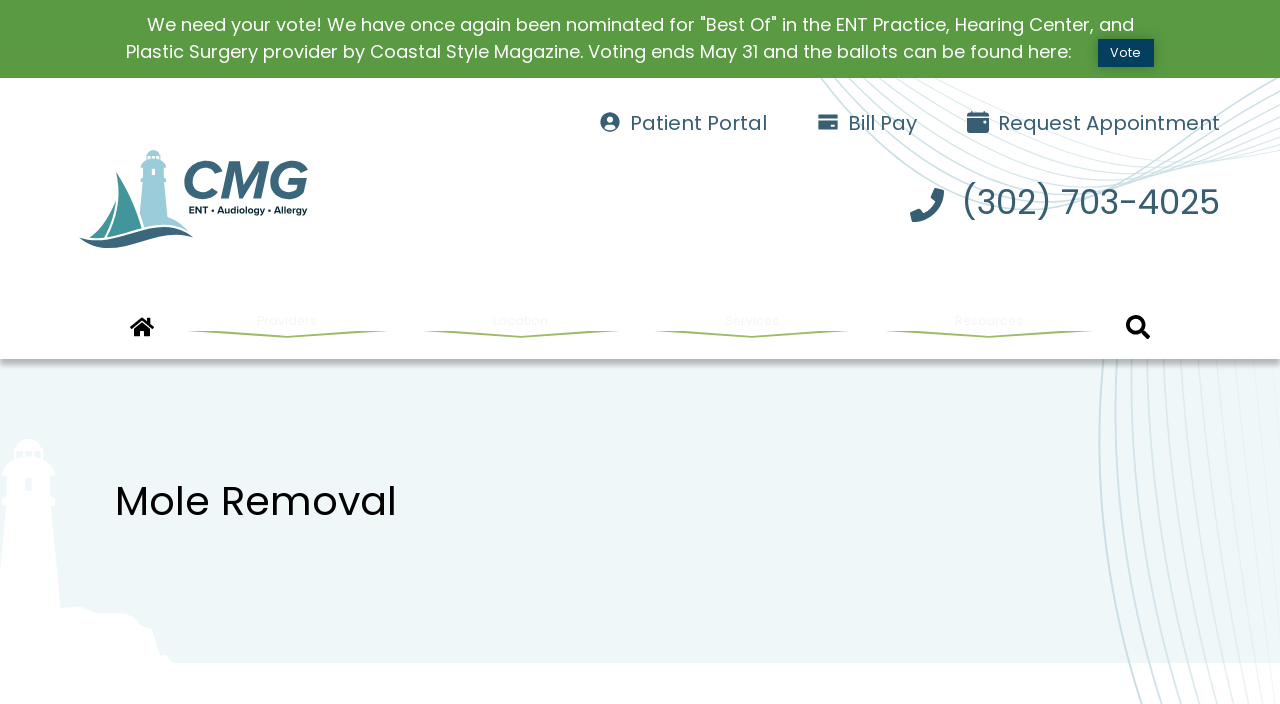Given the element description Home, identify the bounding box coordinates for the UI element on the webpage screenshot. The format should be (top-left x, top-left y, bottom-right x, bottom-right y), with values between 0 and 1.

[0.09, 0.423, 0.132, 0.505]